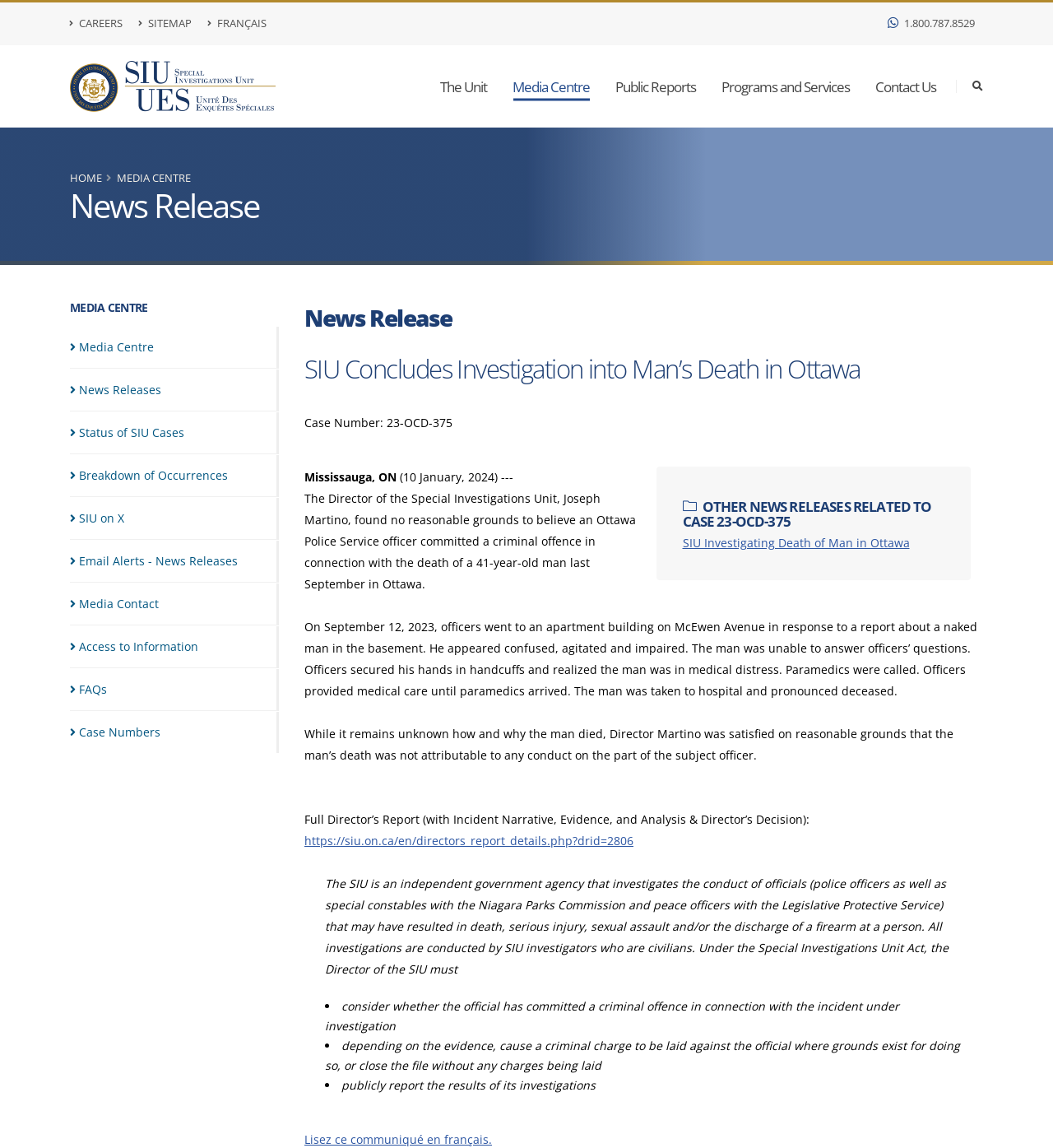What is the name of the unit?
Analyze the screenshot and provide a detailed answer to the question.

I found the answer by looking at the logo of the website, which is an image with the text 'Special Investigatioins Unit logo'. This suggests that the unit being referred to is the Special Investigations Unit.